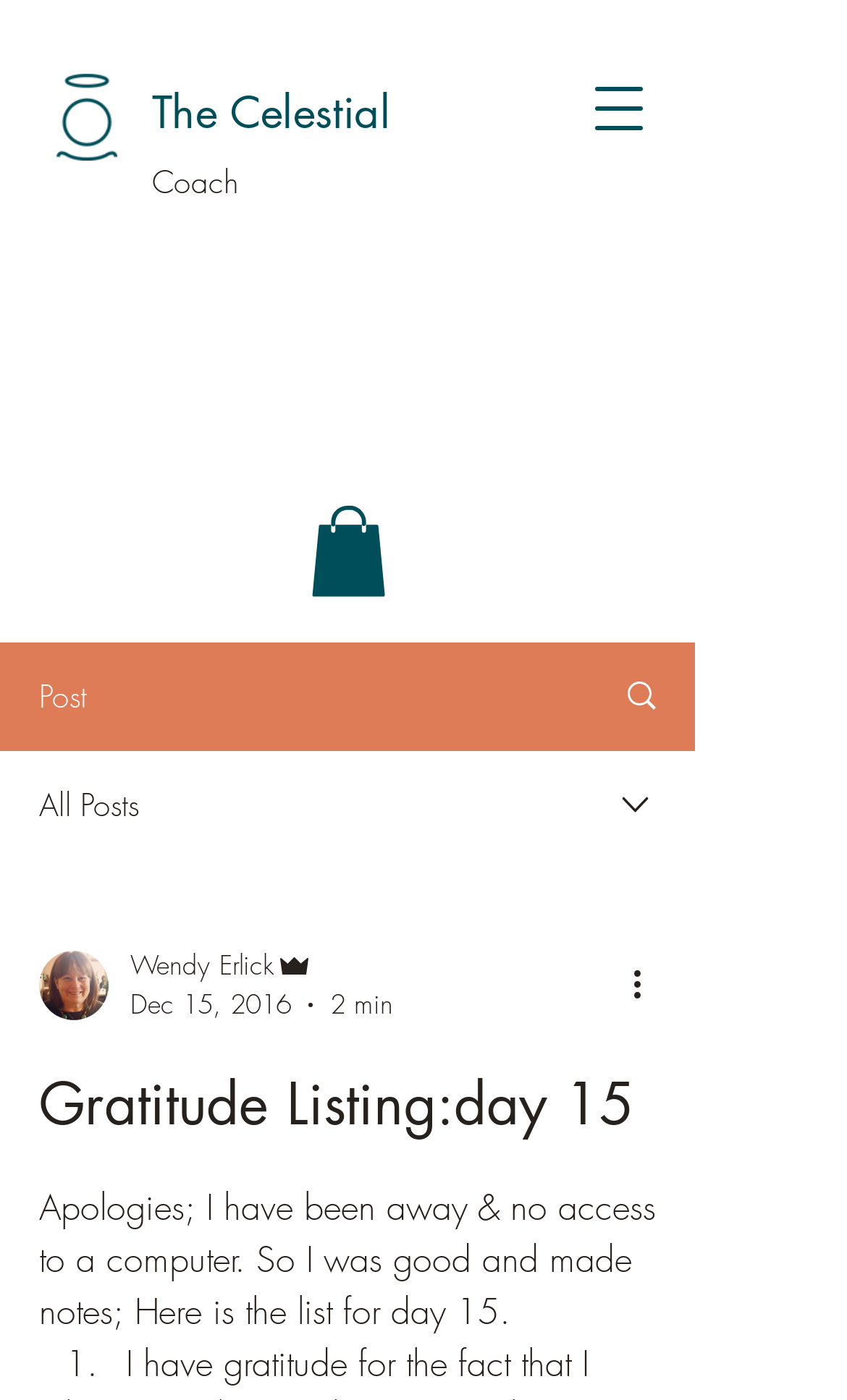Could you determine the bounding box coordinates of the clickable element to complete the instruction: "go to home page"? Provide the coordinates as four float numbers between 0 and 1, i.e., [left, top, right, bottom].

None